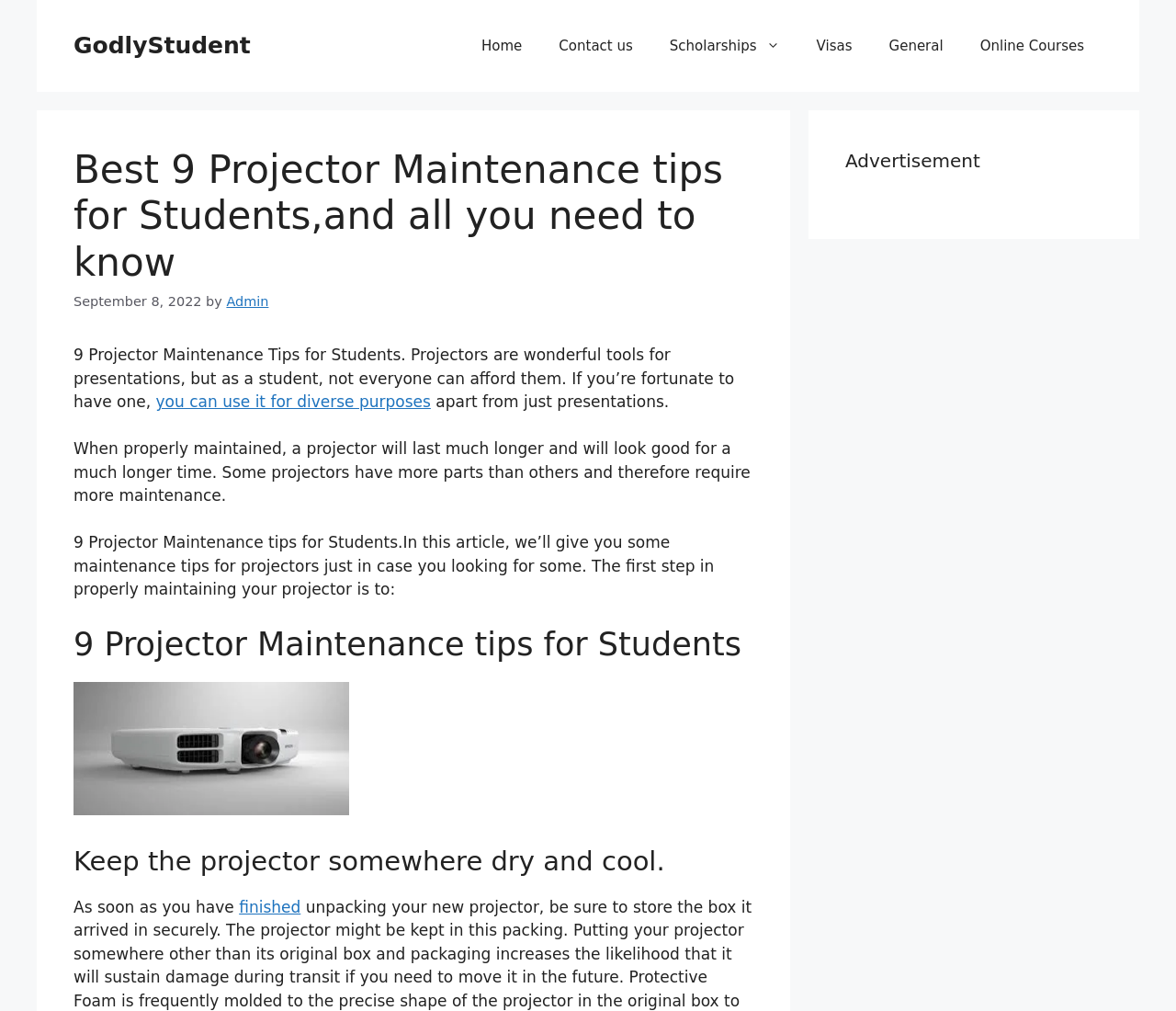Illustrate the webpage with a detailed description.

The webpage is about "9 Projector Maintenance Tips for Students" and appears to be an article from a website called "GodlyStudent". At the top of the page, there is a banner with a link to the website's homepage. Below the banner, there is a navigation menu with links to various sections of the website, including "Home", "Contact us", "Scholarships", "Visas", "General", and "Online Courses".

The main content of the page is divided into sections, starting with a heading that repeats the title of the article. Below the heading, there is a timestamp indicating that the article was published on September 8, 2022, and the author's name, "Admin". The article's introduction is a short paragraph that explains the importance of maintaining a projector, especially for students who may not be able to afford one.

The main content of the article is divided into sections, each with a heading and a brief description. The first section is an introduction to the importance of maintaining a projector, followed by a section with a heading "9 Projector Maintenance tips for Students". Below this section, there is an image related to projector maintenance.

The article then proceeds to provide the 9 maintenance tips, each with its own heading and description. The first tip is to "Keep the projector somewhere dry and cool". The article continues to provide more tips, with each section having a clear heading and description.

On the right side of the page, there is a complementary section with a heading "Advertisement".